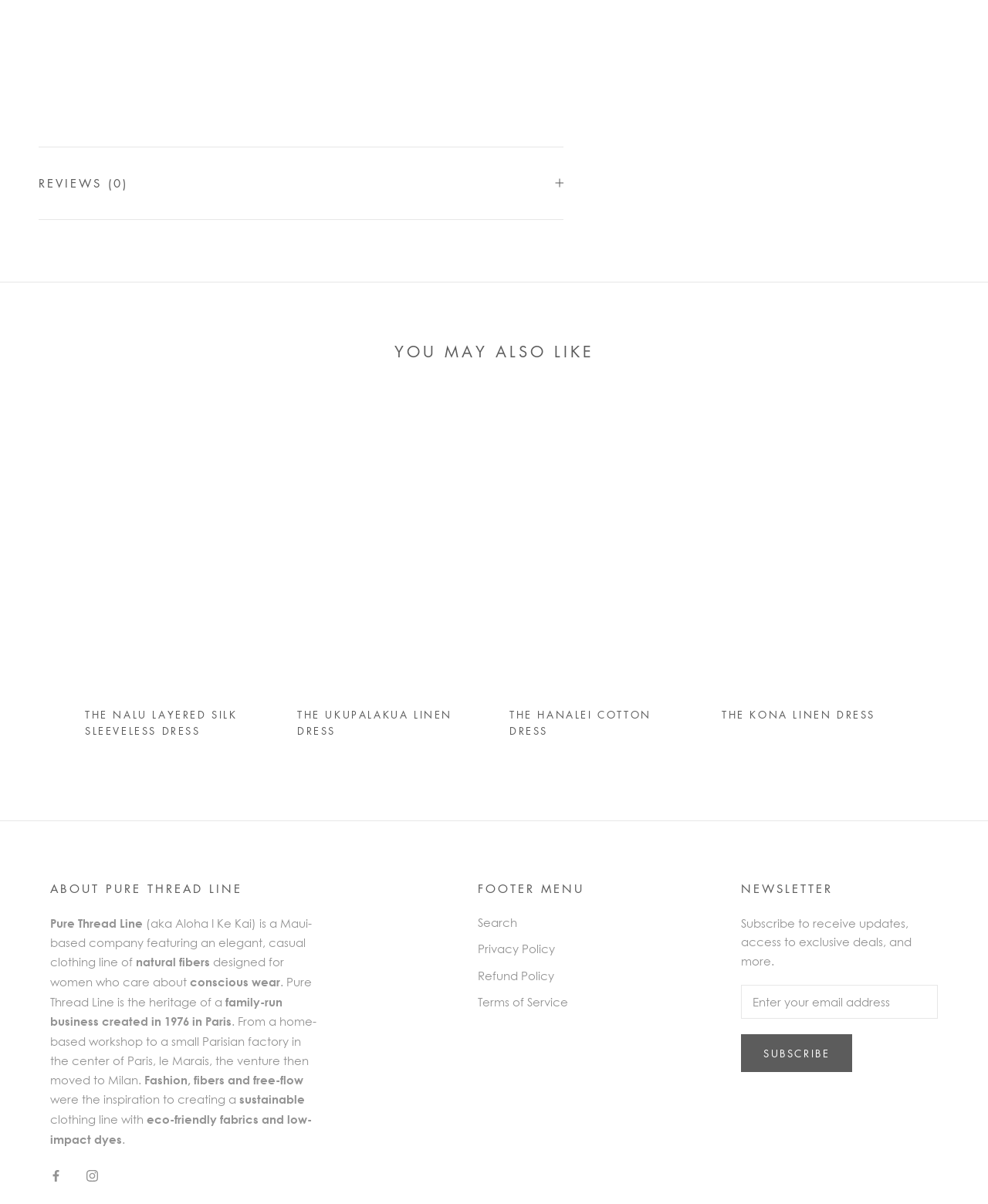Using the information in the image, give a detailed answer to the following question: What is the price of the NALU layered Silk sleeveless Dress?

The price of the NALU layered Silk sleeveless Dress can be found in the product description section, where it is listed as ¥722.